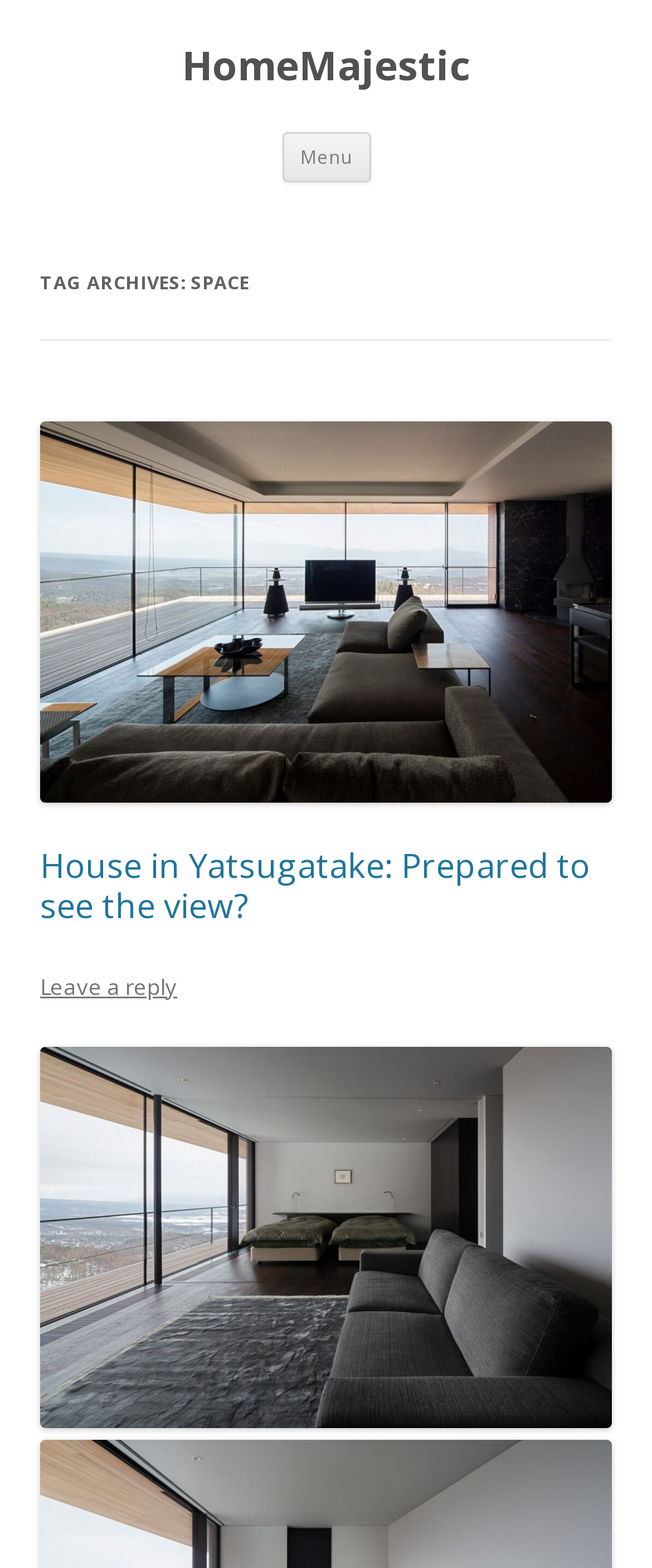Determine the bounding box coordinates (top-left x, top-left y, bottom-right x, bottom-right y) of the UI element described in the following text: Leave a reply

[0.062, 0.619, 0.272, 0.638]